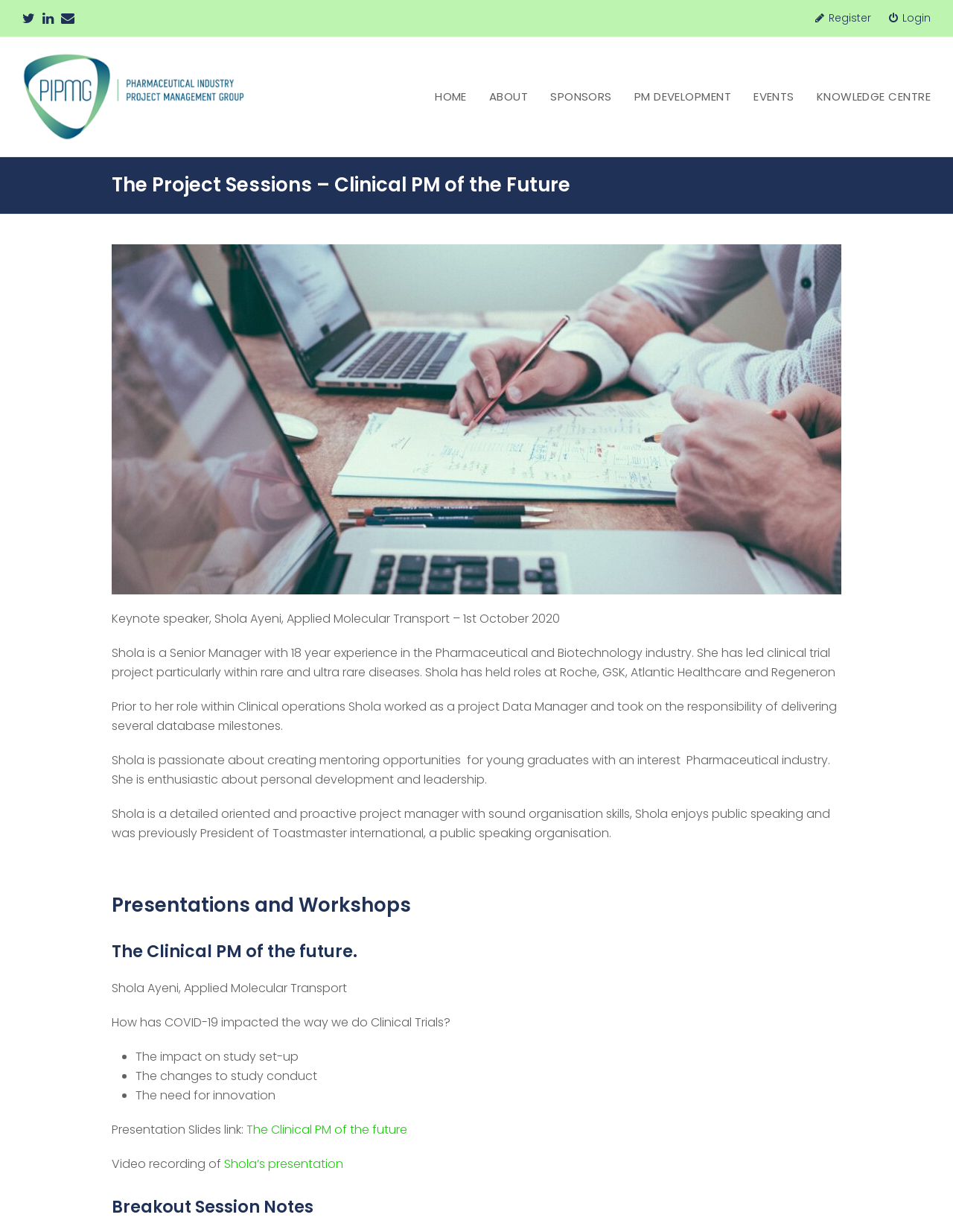Show the bounding box coordinates for the HTML element described as: "Shola’s presentation".

[0.235, 0.938, 0.36, 0.952]